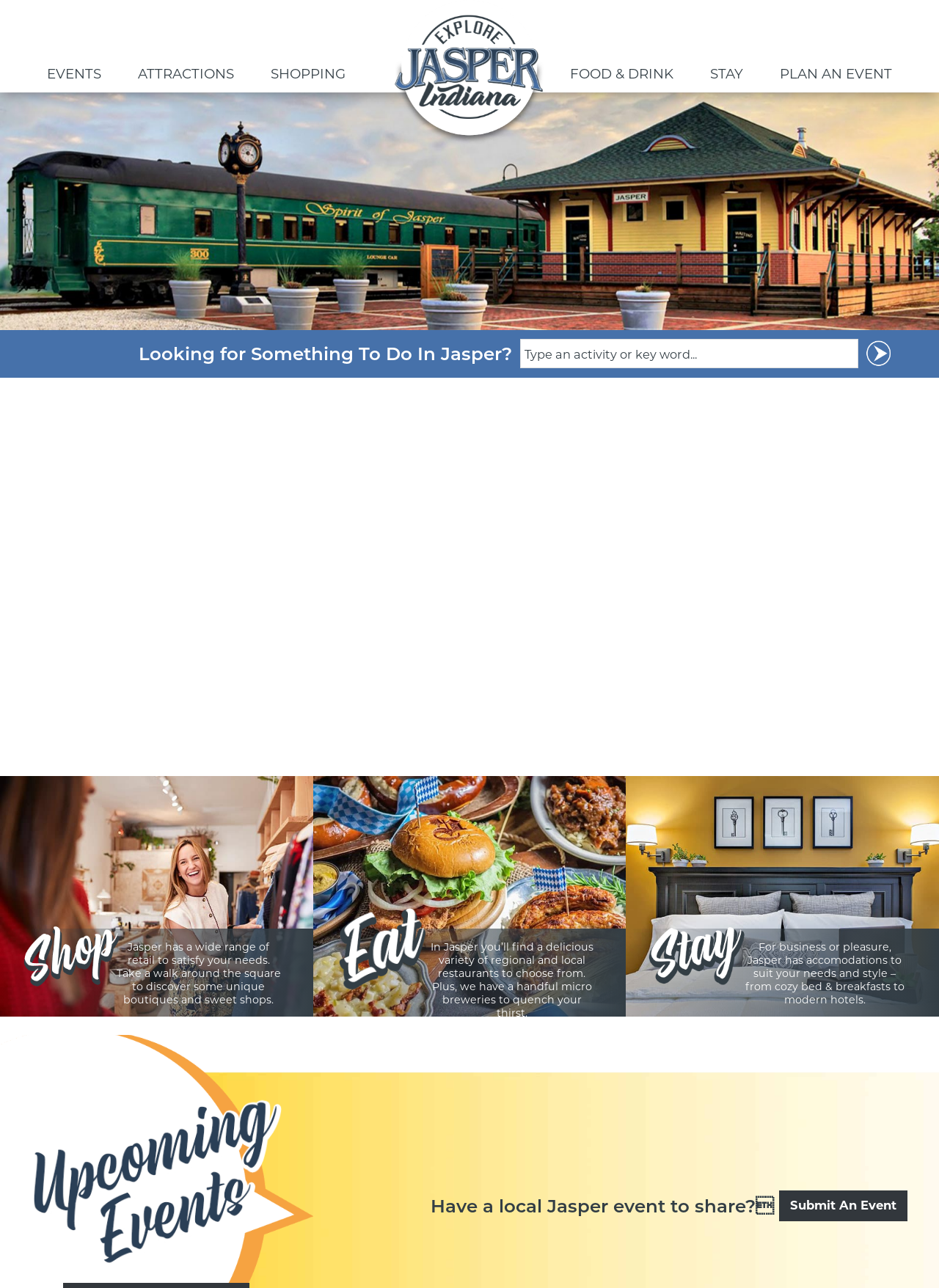Answer the question below with a single word or a brief phrase: 
How many figures are there in the 'Learn about the City of Jasper' section?

3